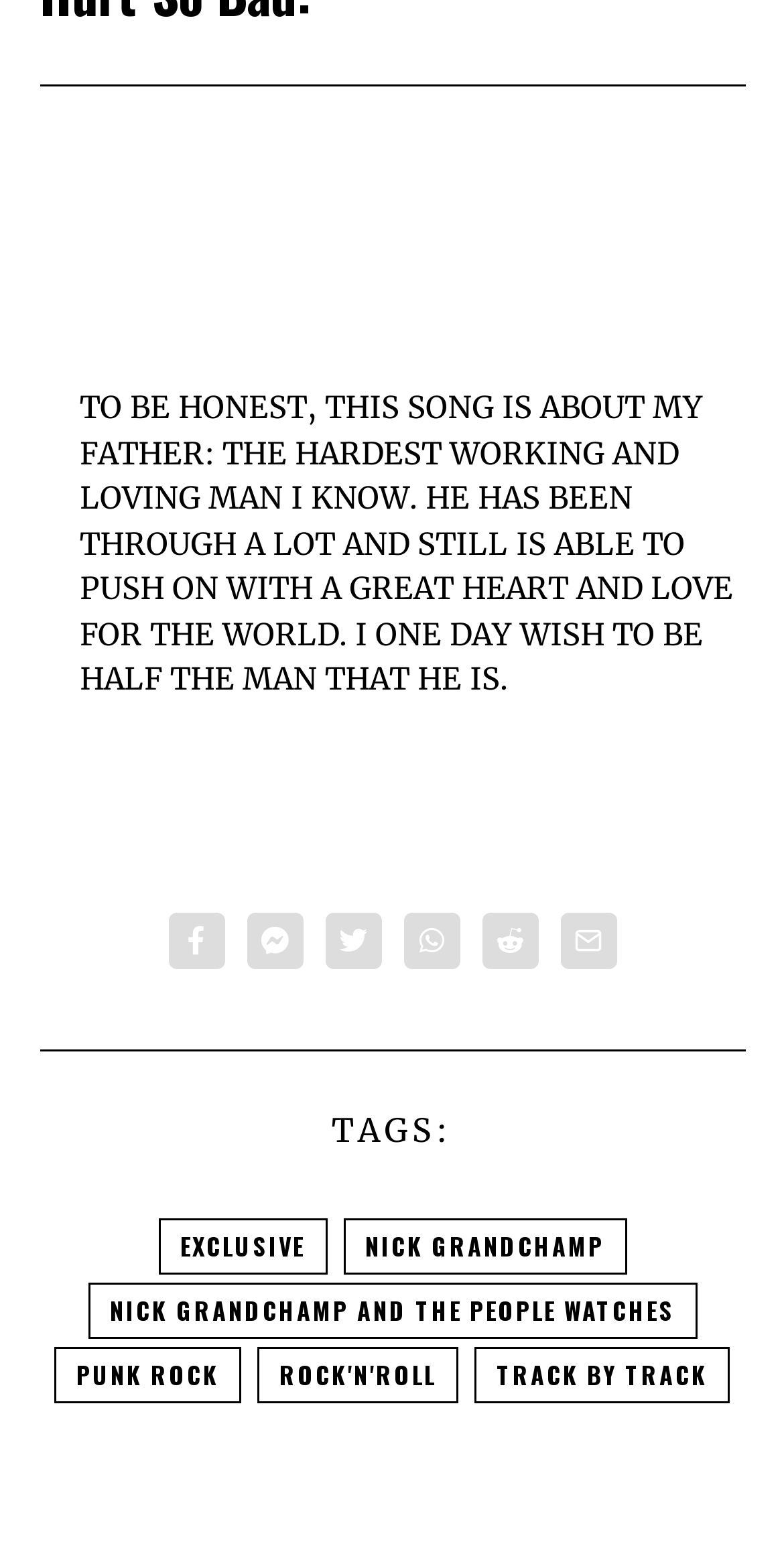Please answer the following question as detailed as possible based on the image: 
What is the purpose of the 'TRACK BY TRACK' link?

The 'TRACK BY TRACK' link is likely intended to provide explanations or insights into the songs, possibly by the artist or band themselves, given the context of the webpage.